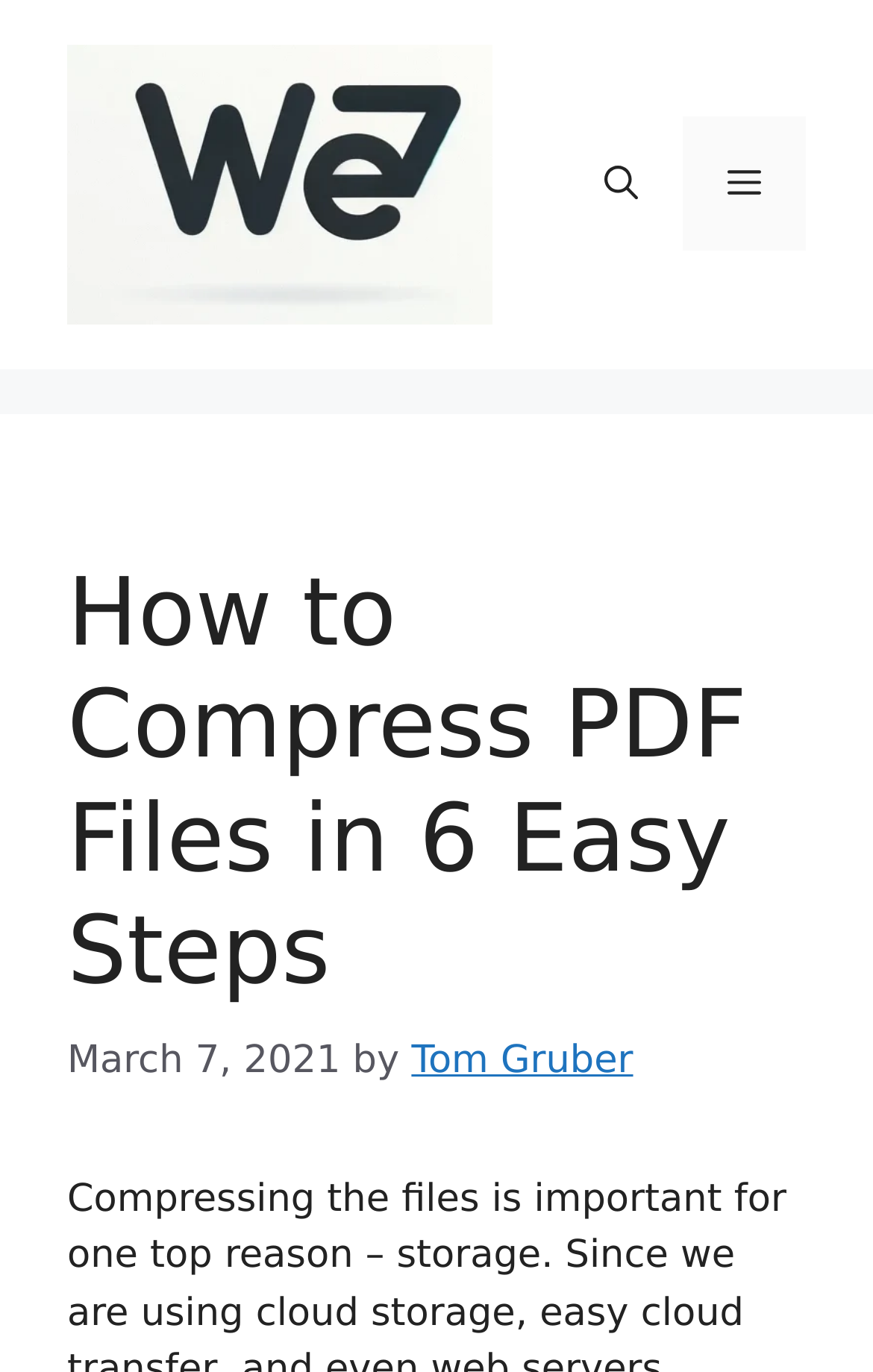Mark the bounding box of the element that matches the following description: "alt="We7"".

[0.077, 0.118, 0.564, 0.15]